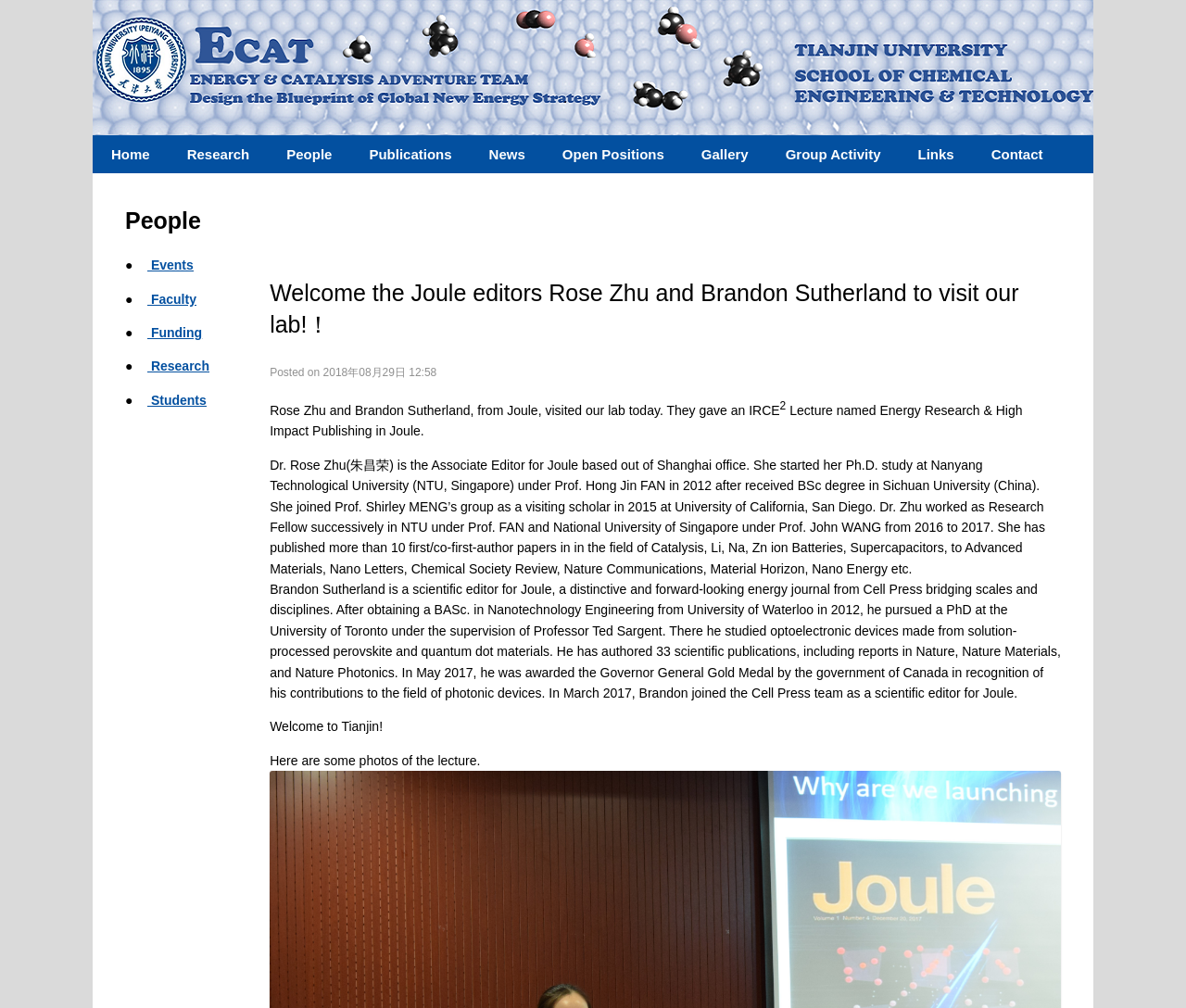Determine the bounding box coordinates of the clickable region to follow the instruction: "Click on the 'Research' link".

[0.142, 0.134, 0.226, 0.171]